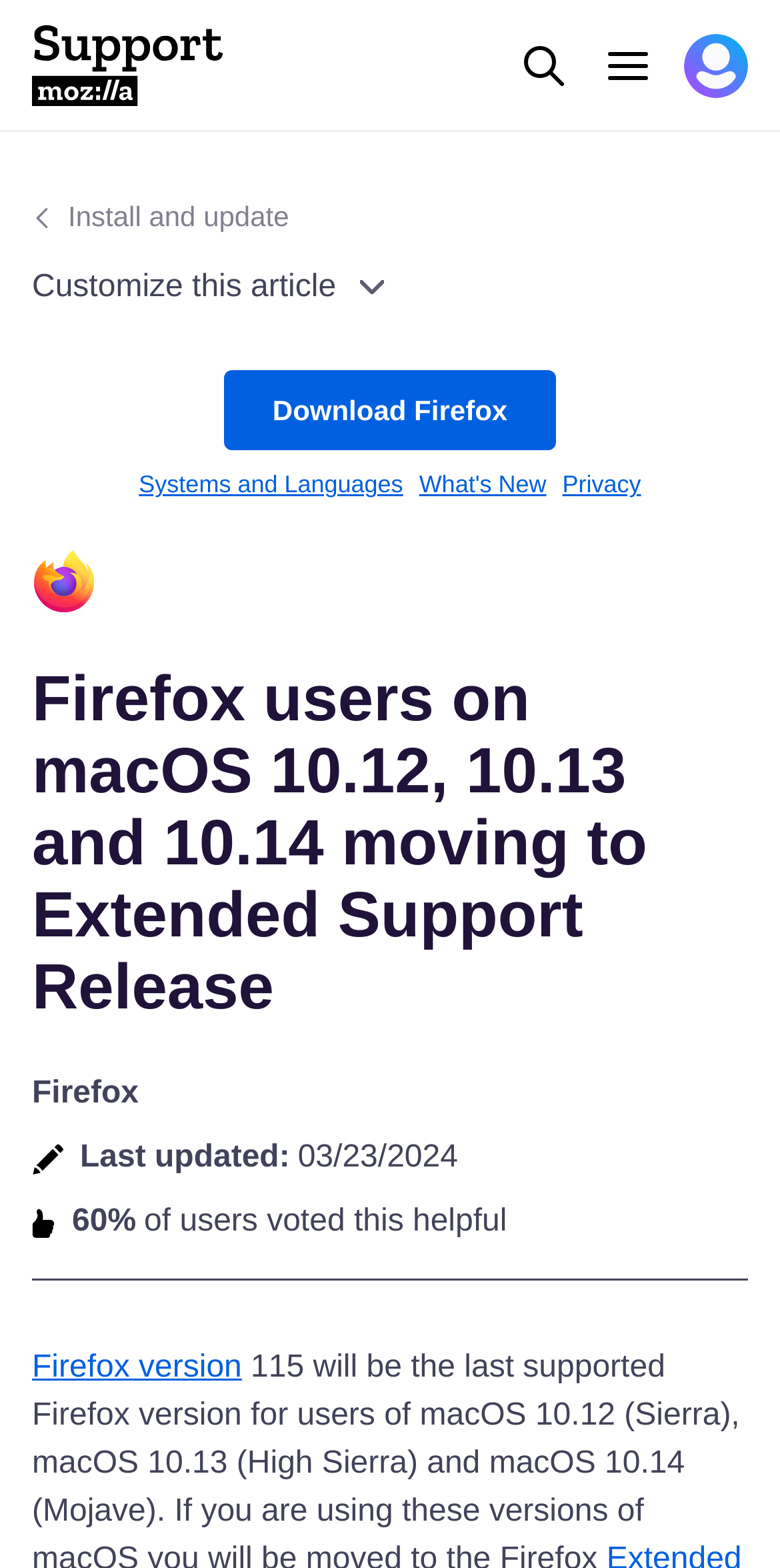Provide the bounding box coordinates for the UI element that is described by this text: "Search". The coordinates should be in the form of four float numbers between 0 and 1: [left, top, right, bottom].

None